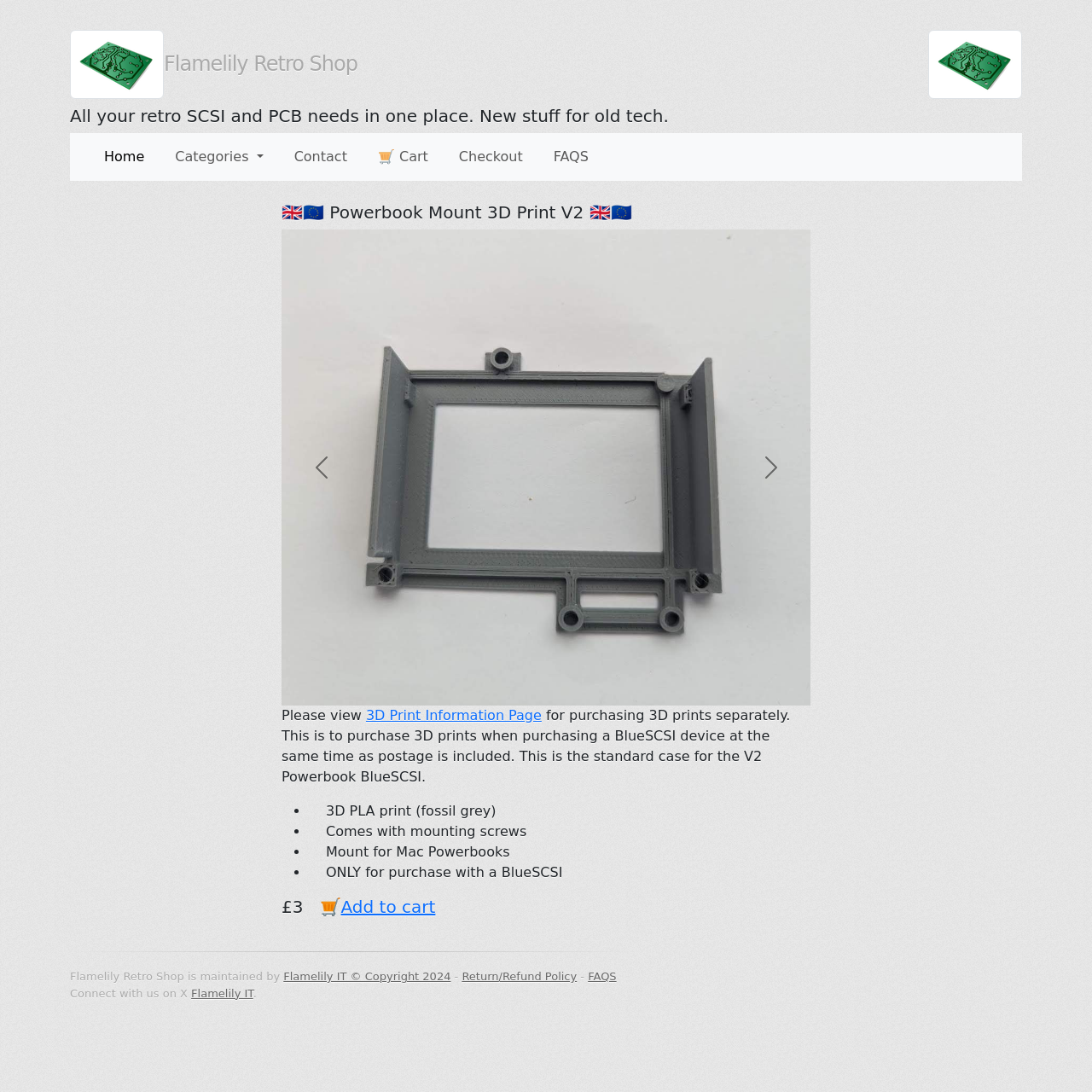Find the bounding box coordinates corresponding to the UI element with the description: "Return/Refund Policy". The coordinates should be formatted as [left, top, right, bottom], with values as floats between 0 and 1.

[0.423, 0.888, 0.528, 0.9]